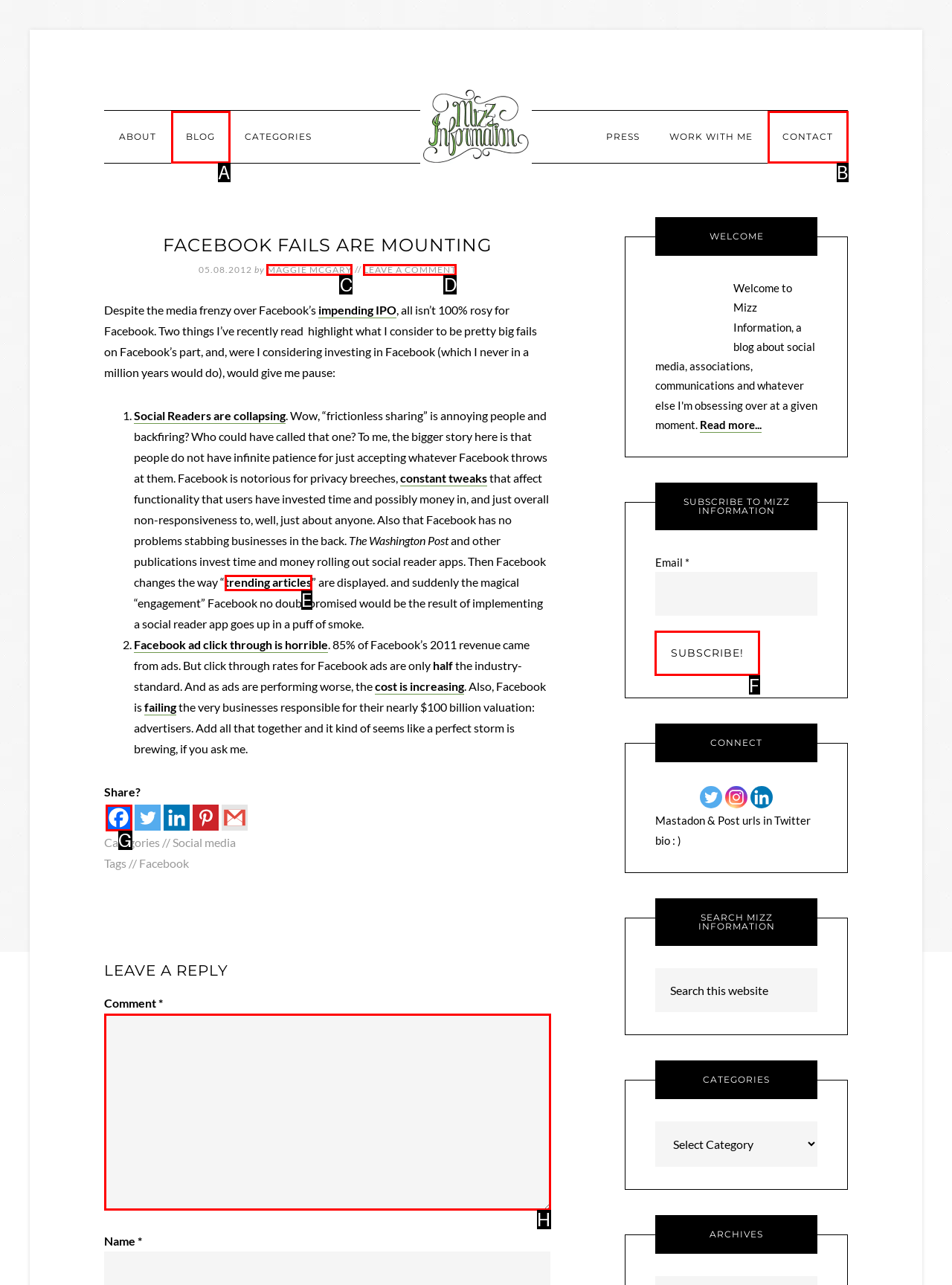Select the appropriate letter to fulfill the given instruction: Subscribe to MIZZ INFORMATION
Provide the letter of the correct option directly.

F